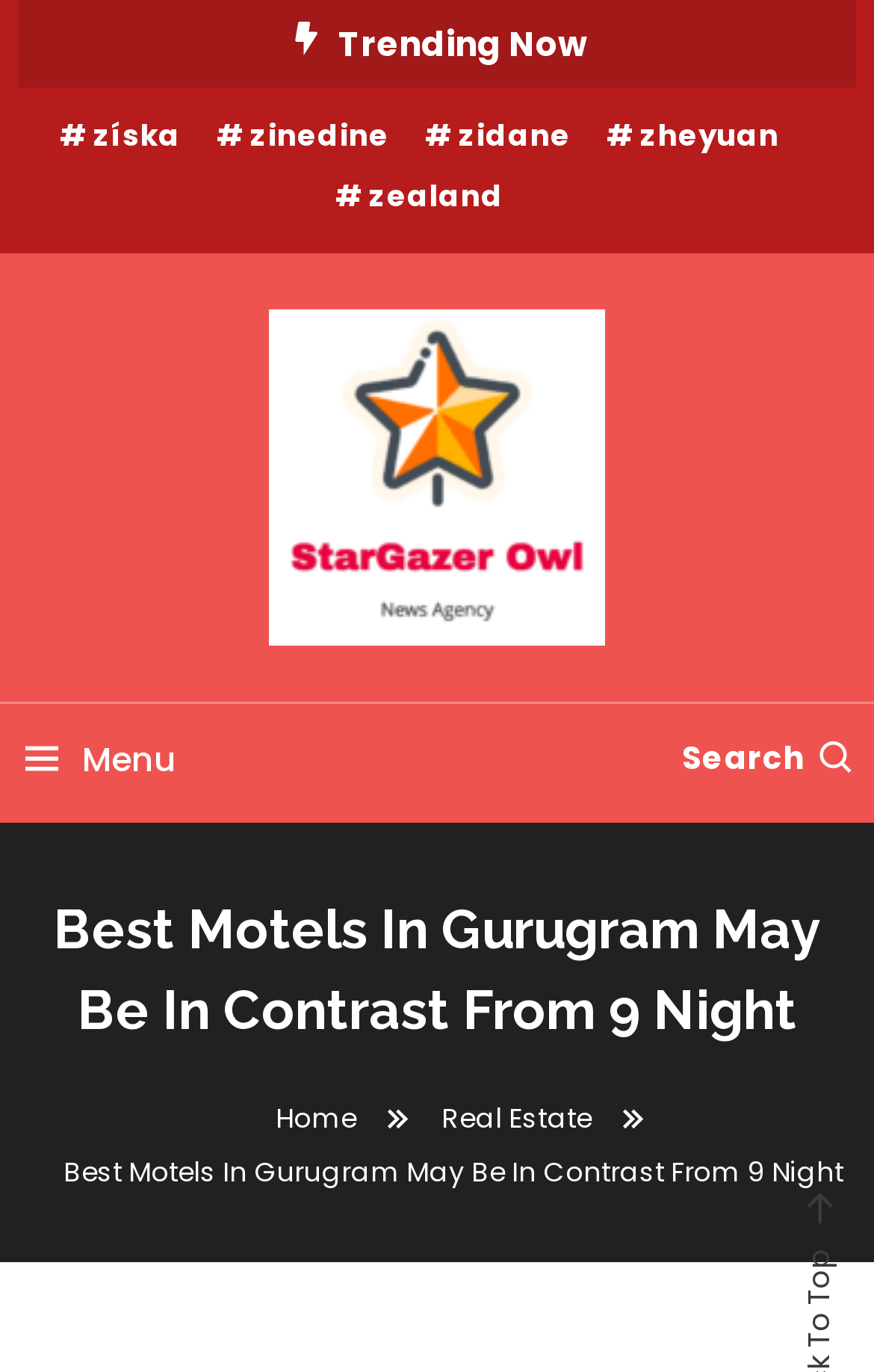Specify the bounding box coordinates of the region I need to click to perform the following instruction: "Explore Real Estate". The coordinates must be four float numbers in the range of 0 to 1, i.e., [left, top, right, bottom].

[0.505, 0.801, 0.677, 0.829]